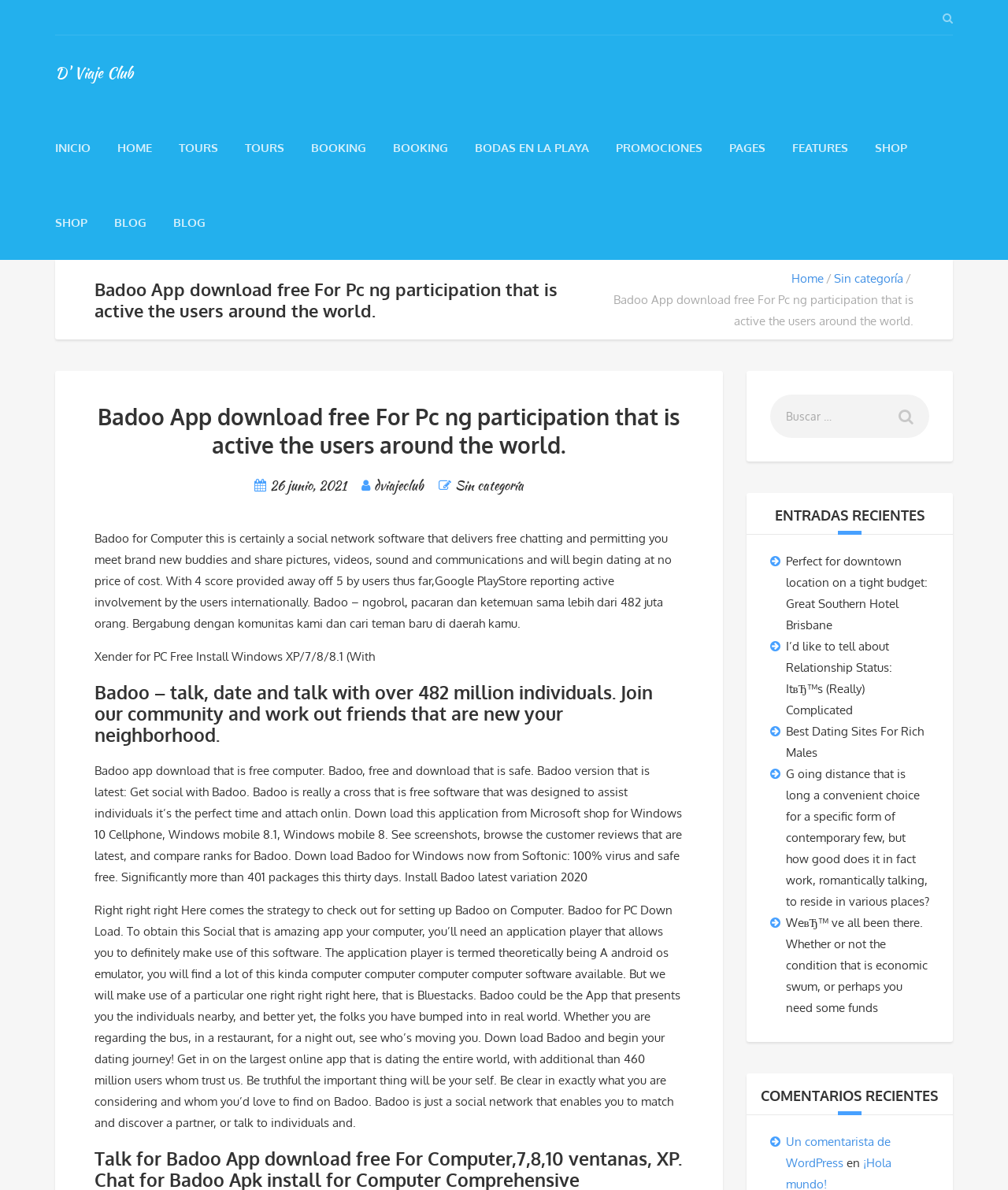Pinpoint the bounding box coordinates of the area that must be clicked to complete this instruction: "Click on the 'BLOG' link".

[0.113, 0.181, 0.145, 0.193]